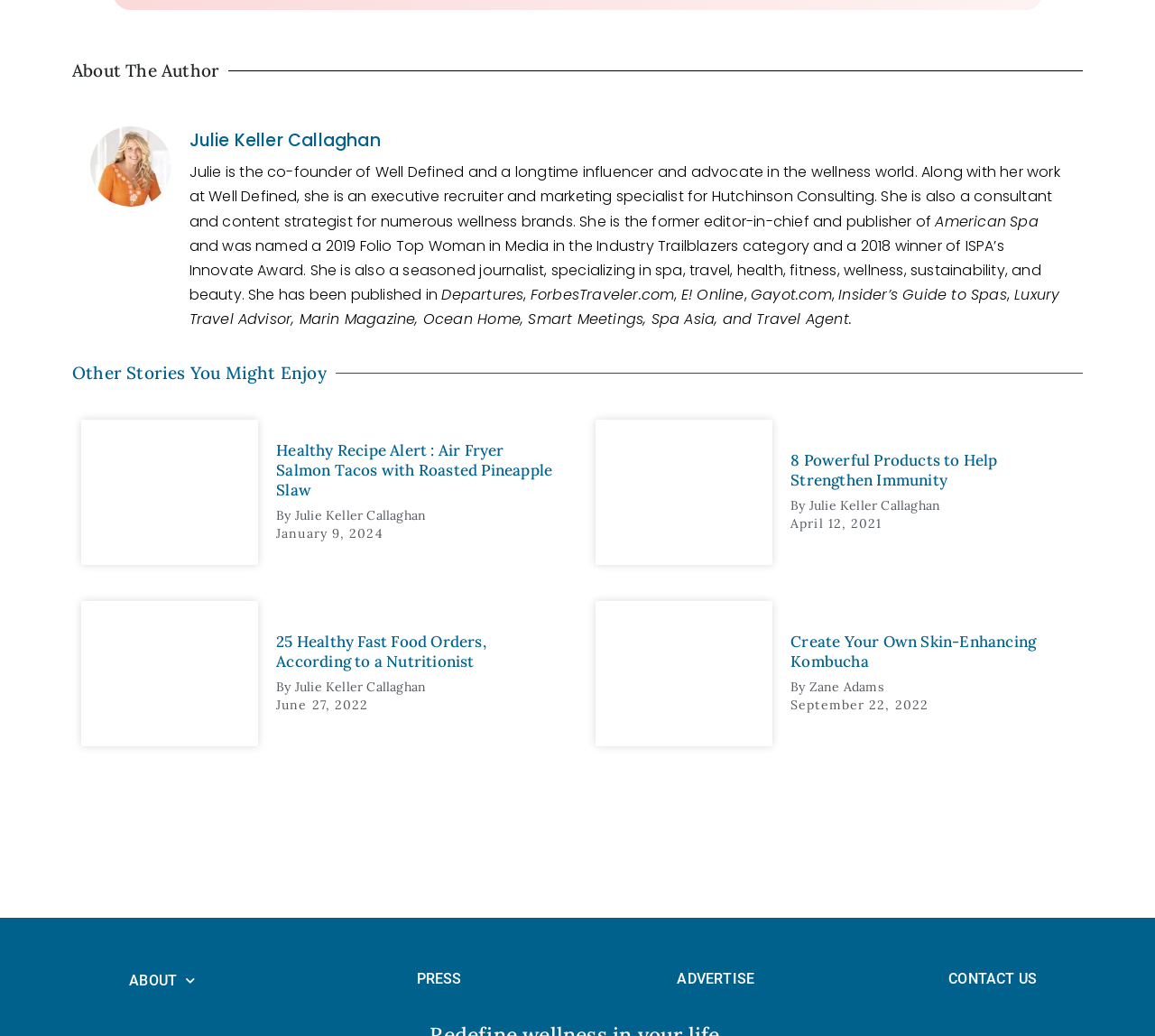What is the author's profession?
Refer to the image and respond with a one-word or short-phrase answer.

Executive recruiter